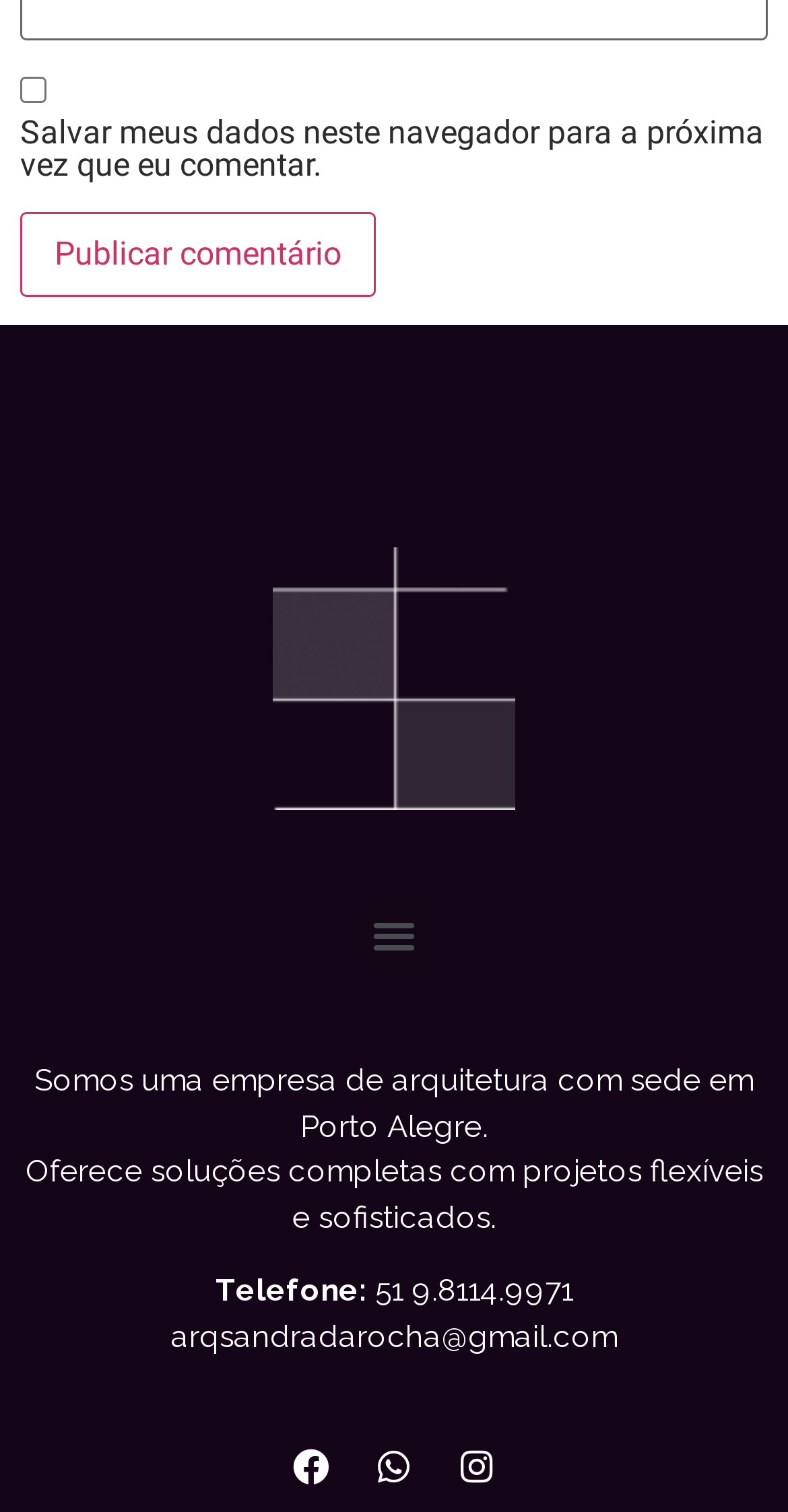Determine the coordinates of the bounding box for the clickable area needed to execute this instruction: "learn about Investopia".

None